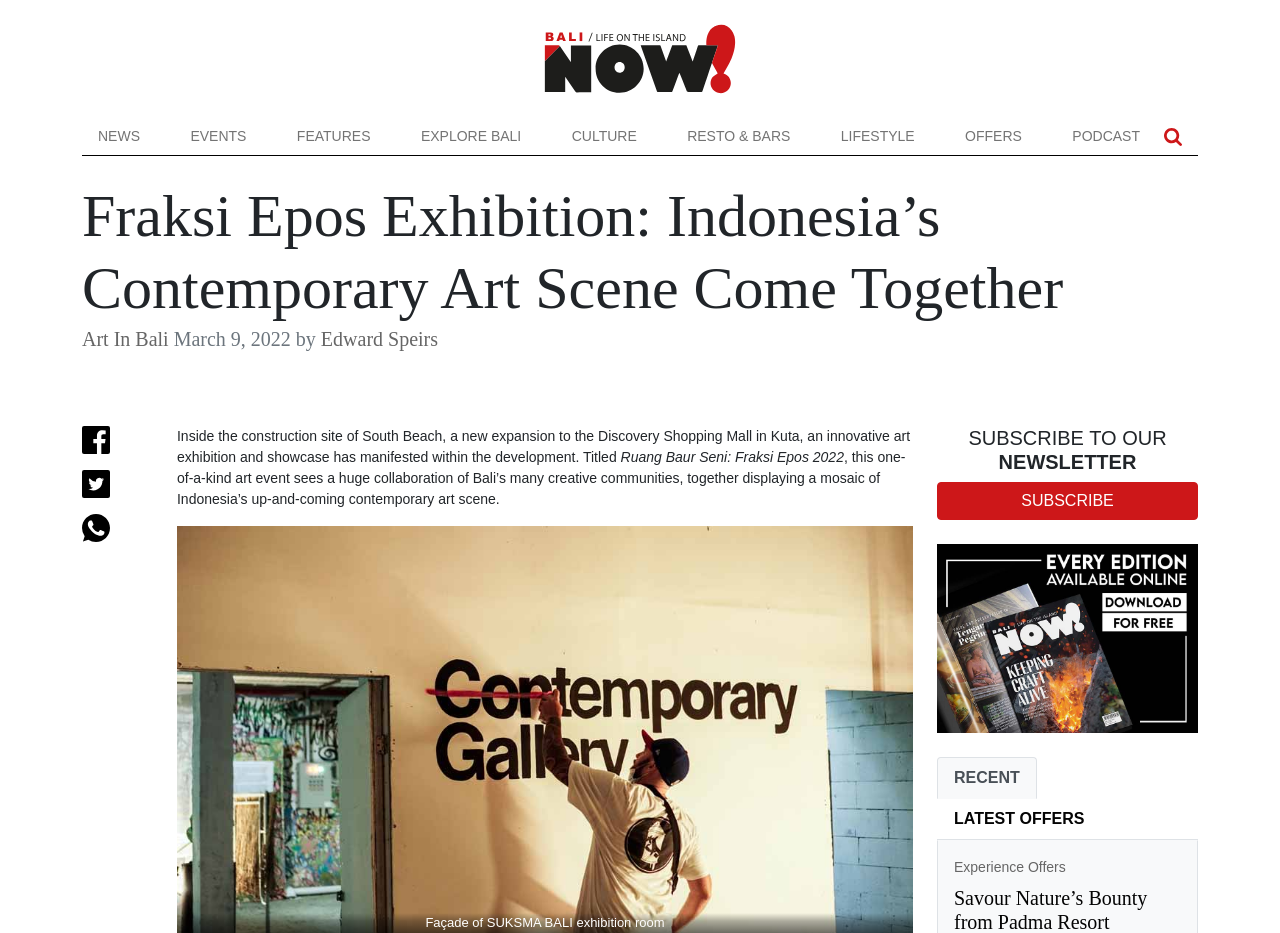What is the name of the mall mentioned in the article?
Craft a detailed and extensive response to the question.

I found the answer by reading the StaticText 'Inside the construction site of South Beach, a new expansion to the Discovery Shopping Mall in Kuta, an innovative art exhibition and showcase has manifested within the development.'.